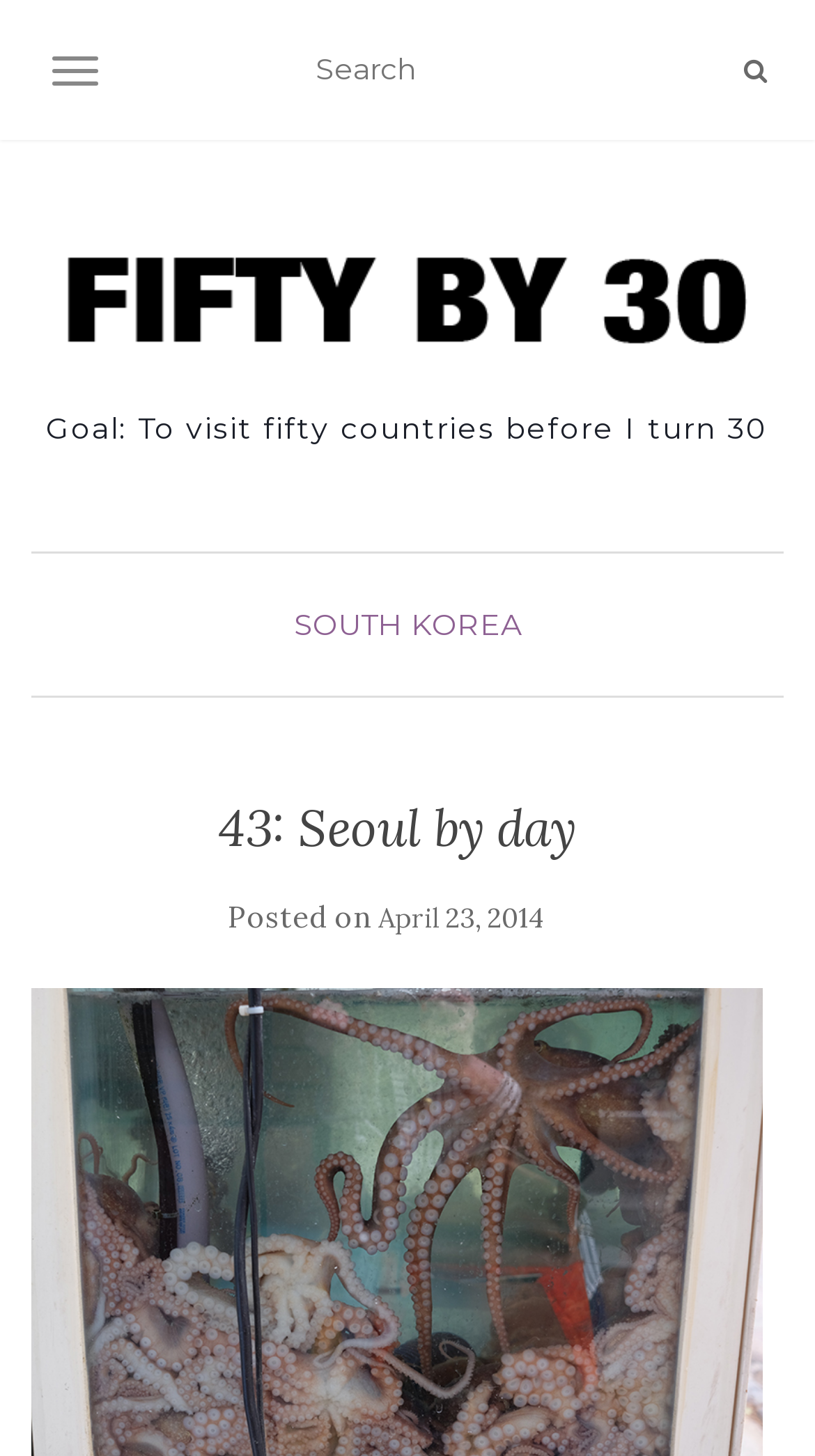Describe all the key features and sections of the webpage thoroughly.

The webpage is about a travel blog, specifically a post about Seoul, South Korea. At the top left corner, there is a button to toggle navigation, next to a search textbox with a magnifying glass icon on the right. Below the search bar, there is a link to the blog's homepage, "fiftyby30", accompanied by an image with the same name.

The main content of the page is a blog post, with a heading "43: Seoul by day" at the top. Below the heading, there is a static text describing the goal of the blog, which is to visit fifty countries before the author turns 30. 

Further down, there is a link to "SOUTH KOREA", which is likely a category or tag for the post. Below this link, there is a section with a heading "43: Seoul by day" again, followed by a static text "Posted on" and a link to the date "April 23, 2014". The date is also marked as a time element.